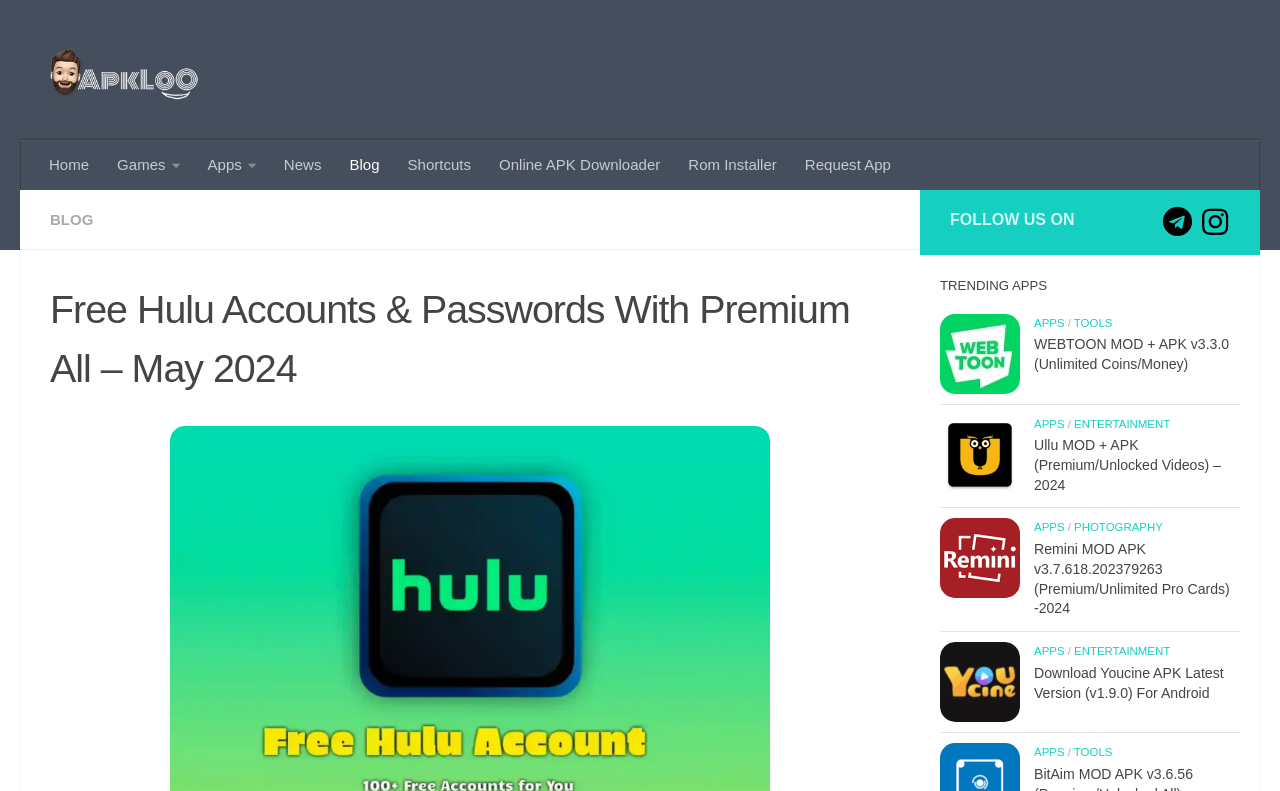What is the theme of the 'Youcine MOD APK' link?
Answer the question in a detailed and comprehensive manner.

The 'Youcine MOD APK' link is categorized under 'ENTERTAINMENT', which suggests that the Youcine app is related to entertainment, such as movies, TV shows, or streaming services.